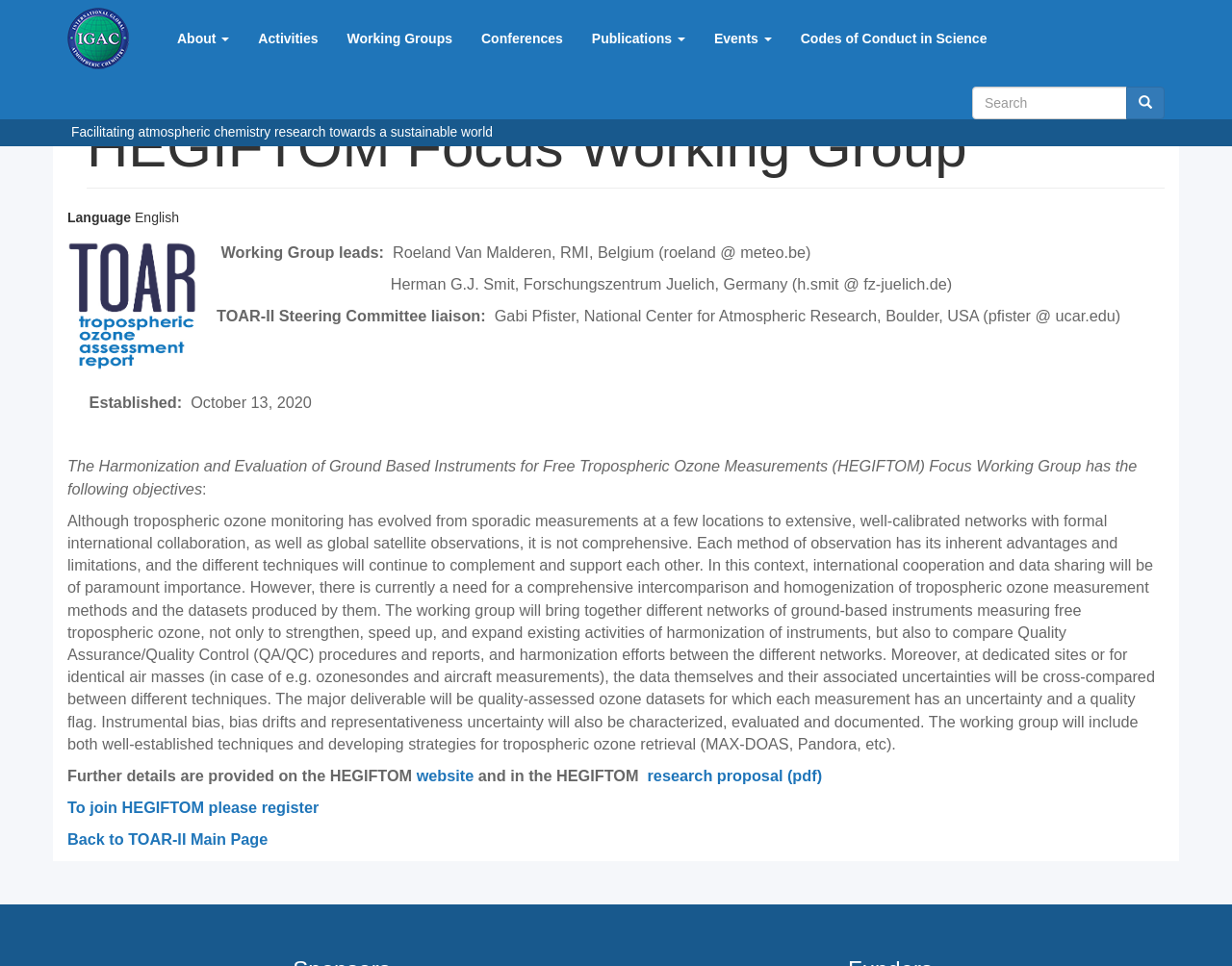Using the format (top-left x, top-left y, bottom-right x, bottom-right y), provide the bounding box coordinates for the described UI element. All values should be floating point numbers between 0 and 1: research proposal (pdf)

[0.525, 0.794, 0.667, 0.812]